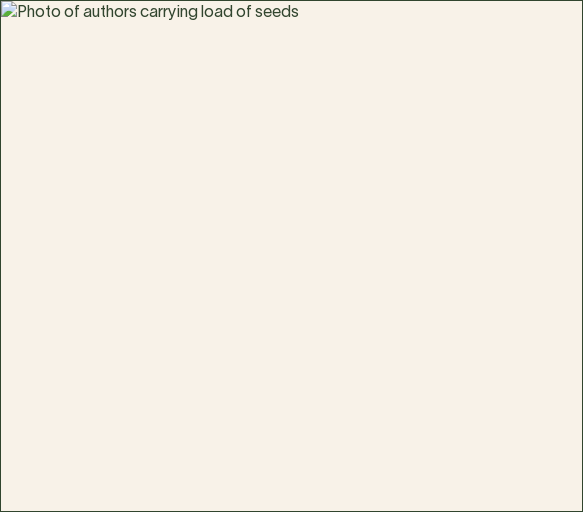Utilize the details in the image to thoroughly answer the following question: What is the theme of the image?

The image contributes to the broader dialogue on plant diversity and environmental stewardship, emphasizing the dedication and physical labor involved in gathering seeds for research or preservation, which reflects the theme of environmental stewardship.